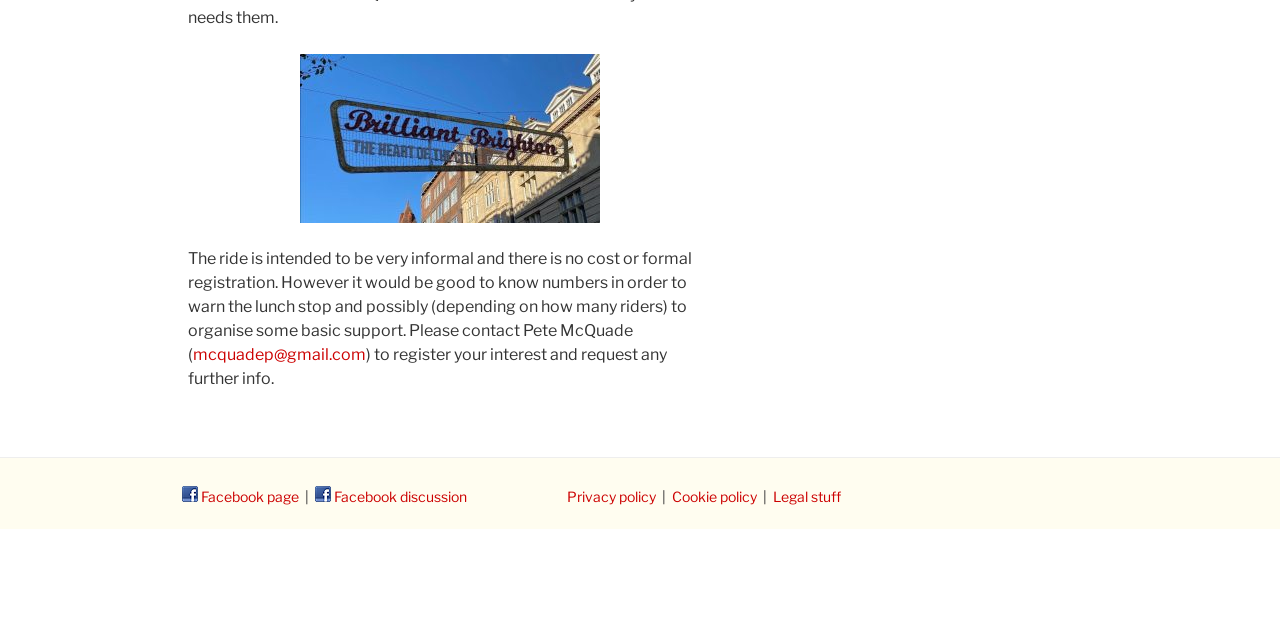Using the description: "Facebook discussion", determine the UI element's bounding box coordinates. Ensure the coordinates are in the format of four float numbers between 0 and 1, i.e., [left, top, right, bottom].

[0.246, 0.762, 0.365, 0.788]